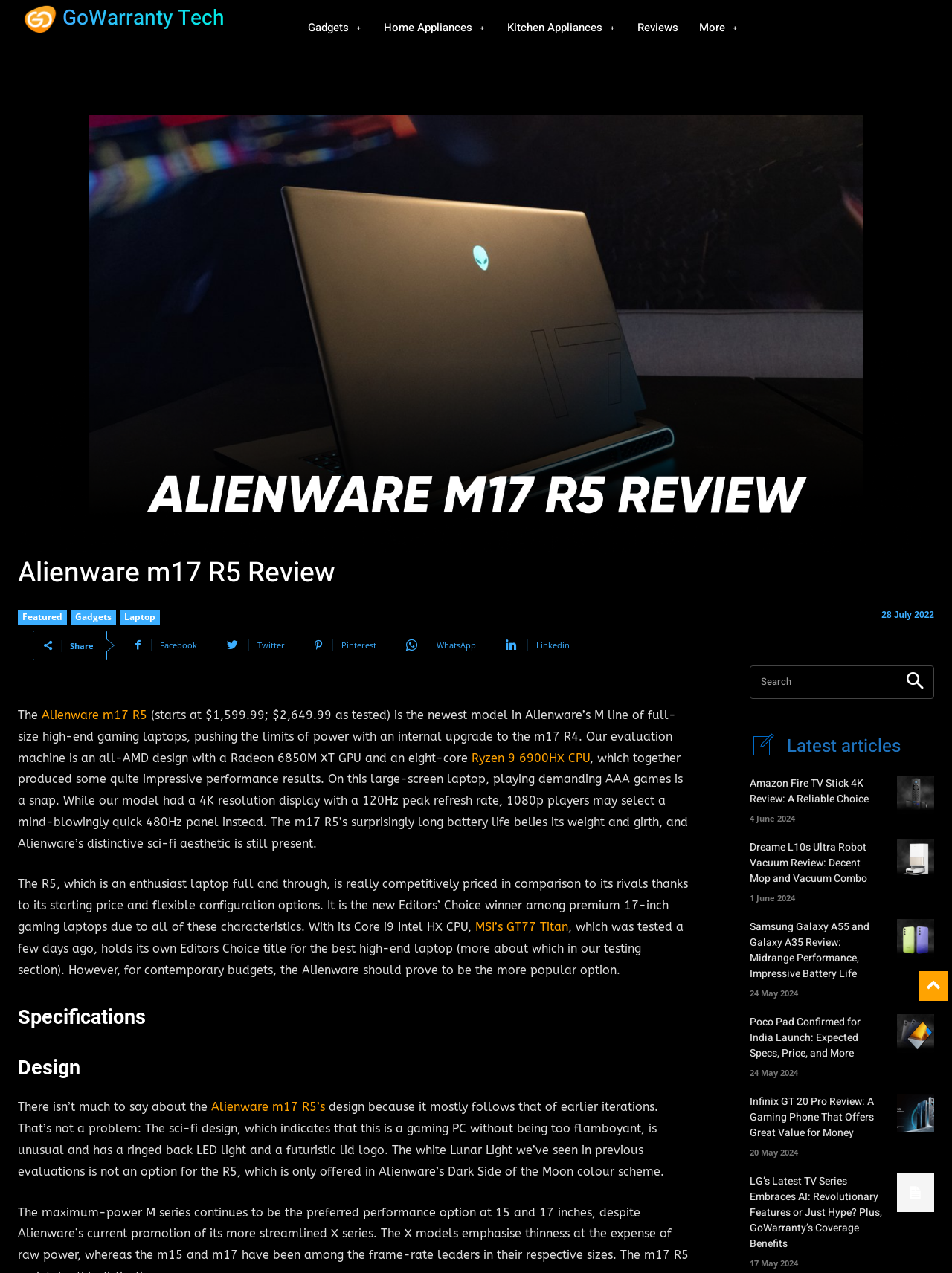Use a single word or phrase to answer this question: 
What is the name of the laptop being reviewed?

Alienware m17 R5